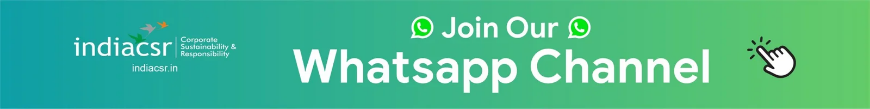Detail the scene depicted in the image with as much precision as possible.

The image promotes the “Join Our WhatsApp Channel” initiative by India CSR, highlighting corporate sustainability and responsibility. It features a gradient background transitioning from teal to green, enhancing visibility and appeal. The text encourages users to engage by clicking through for updates, resources, and community discussions related to corporate social responsibility. Accompanied by a visual cue of a hand pointing, it guides users towards taking action and joining the conversation on WhatsApp, fostering a sense of belonging and active participation in sustainable practices.